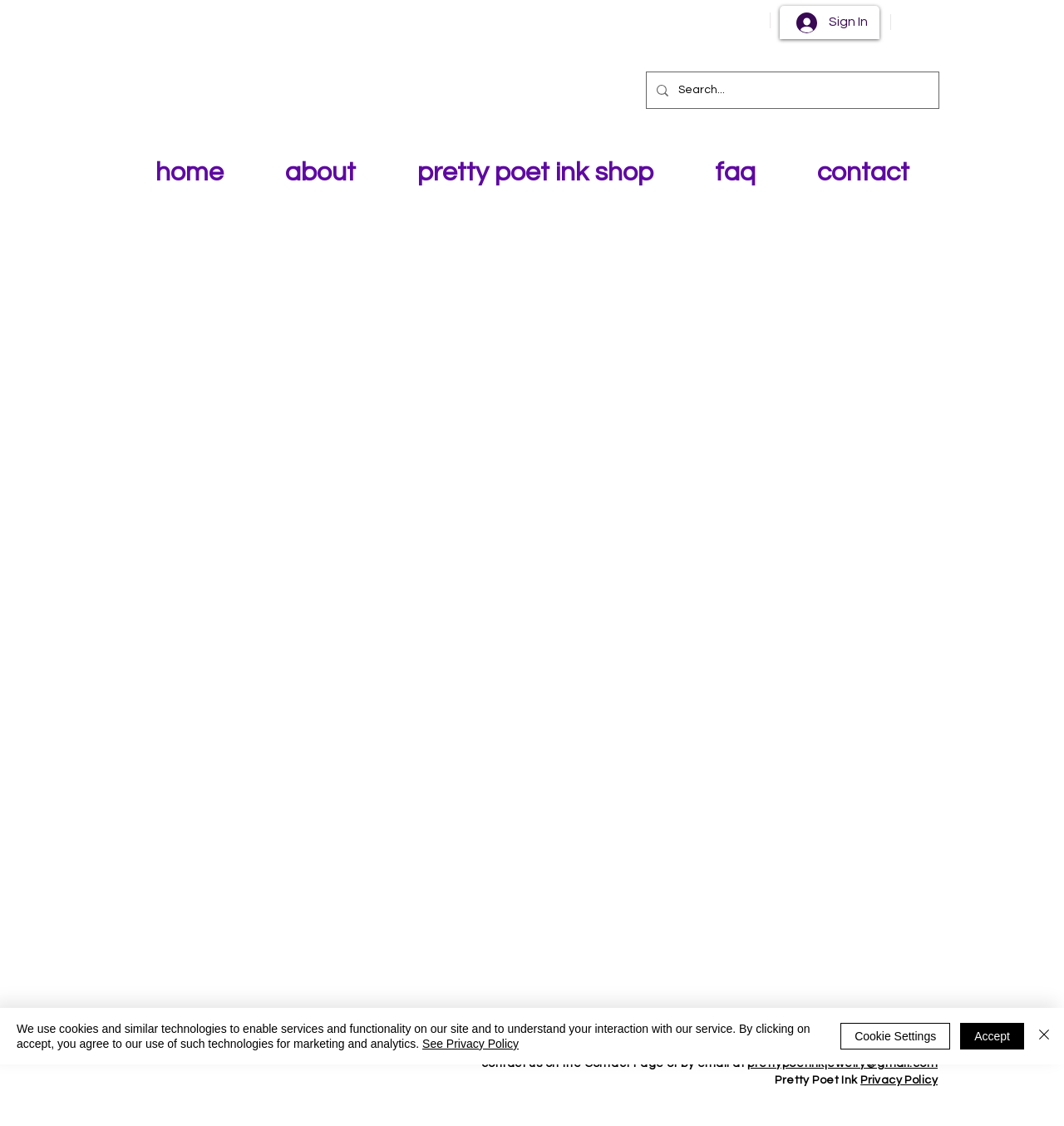What is the position of the 'Wix Chat' iframe on the webpage?
Please provide a comprehensive answer based on the information in the image.

The 'Wix Chat' iframe is located at the bottom right corner of the webpage, with its bounding box coordinates being [0.927, 0.876, 1.0, 0.945]. This suggests that it is a chat support feature that is easily accessible from the bottom right corner of the webpage.